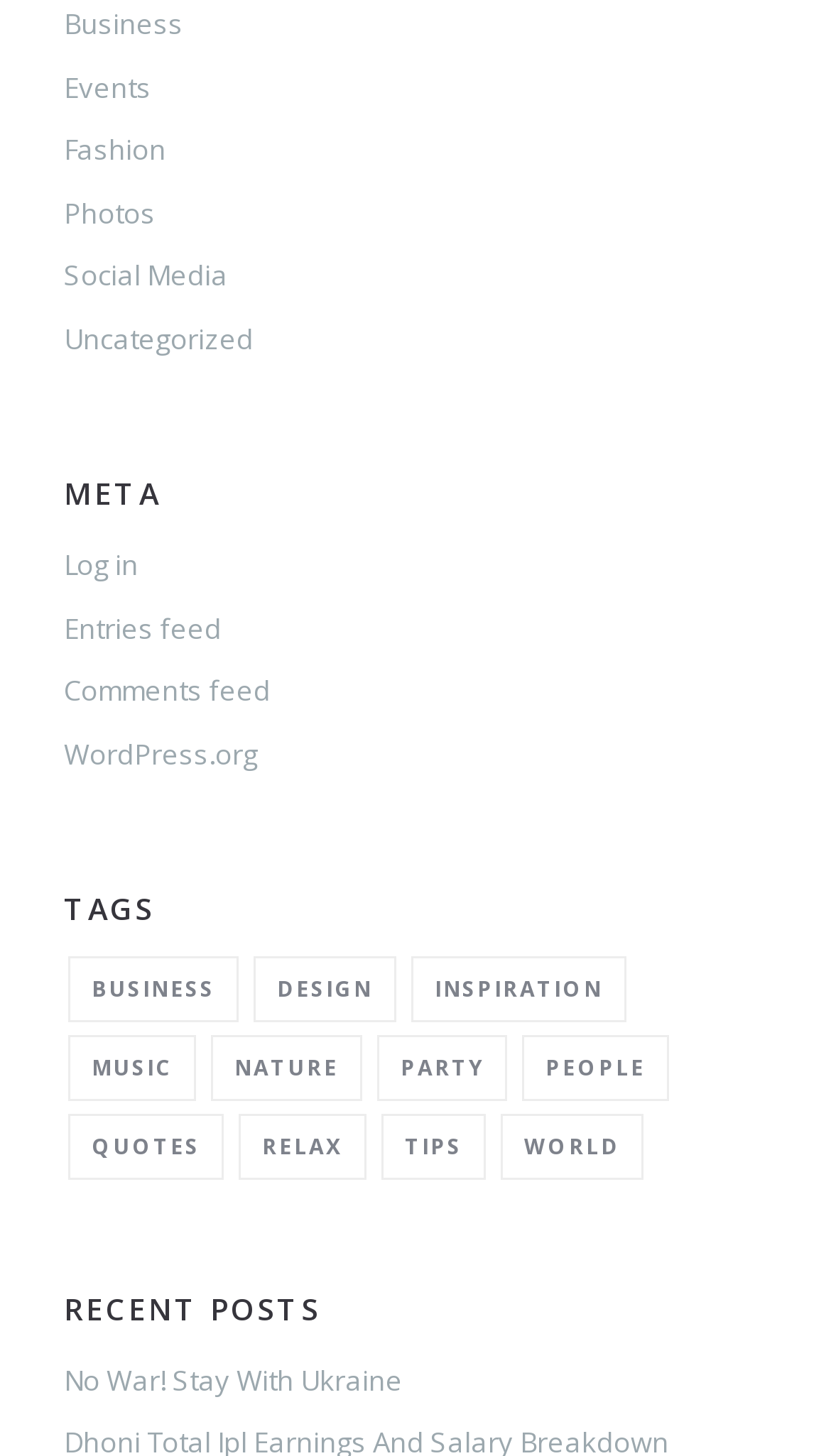Find the bounding box coordinates of the element's region that should be clicked in order to follow the given instruction: "Log in to the website". The coordinates should consist of four float numbers between 0 and 1, i.e., [left, top, right, bottom].

[0.077, 0.375, 0.167, 0.401]